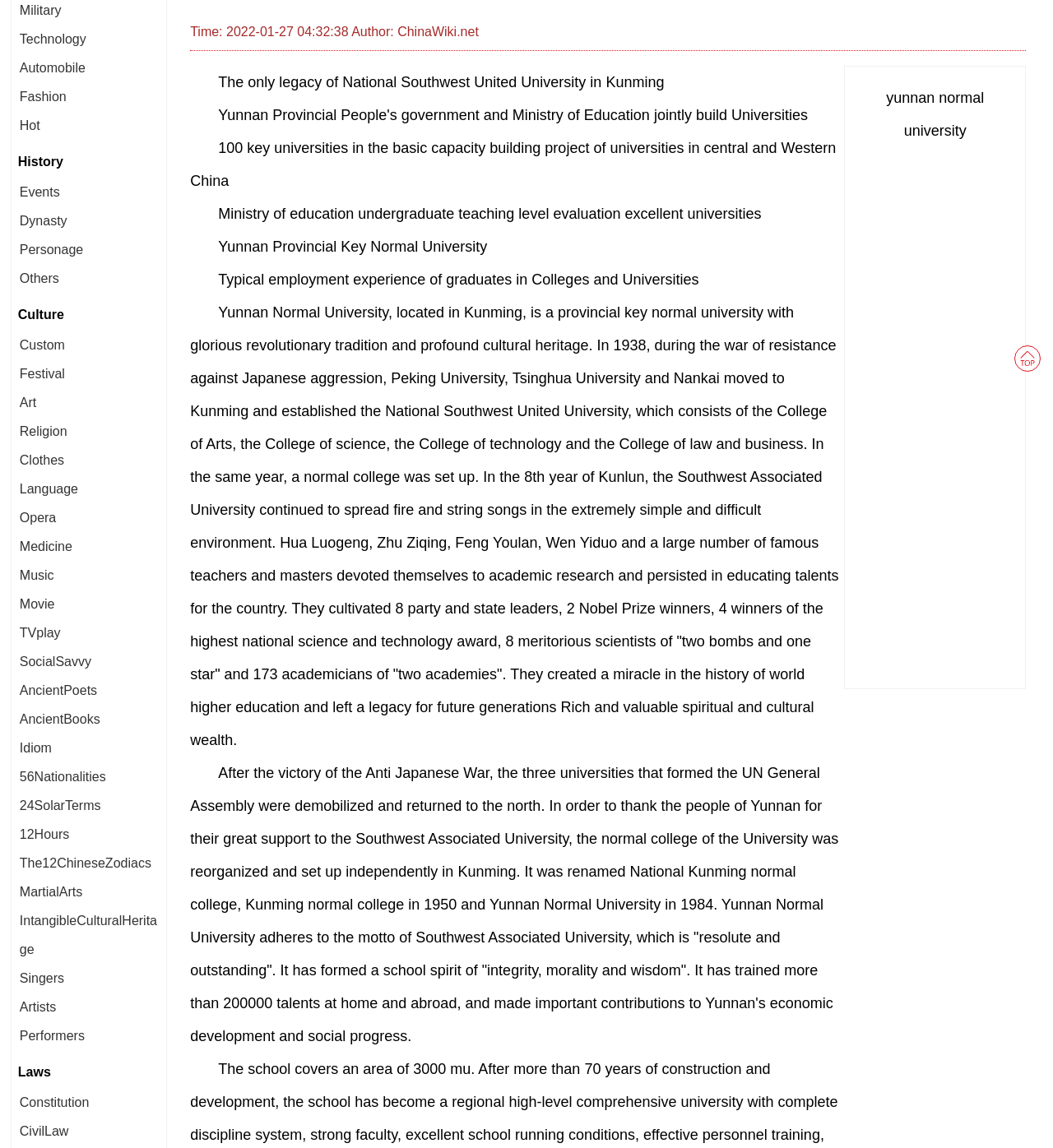Please provide the bounding box coordinates in the format (top-left x, top-left y, bottom-right x, bottom-right y). Remember, all values are floating point numbers between 0 and 1. What is the bounding box coordinate of the region described as: Festival

[0.019, 0.32, 0.062, 0.332]